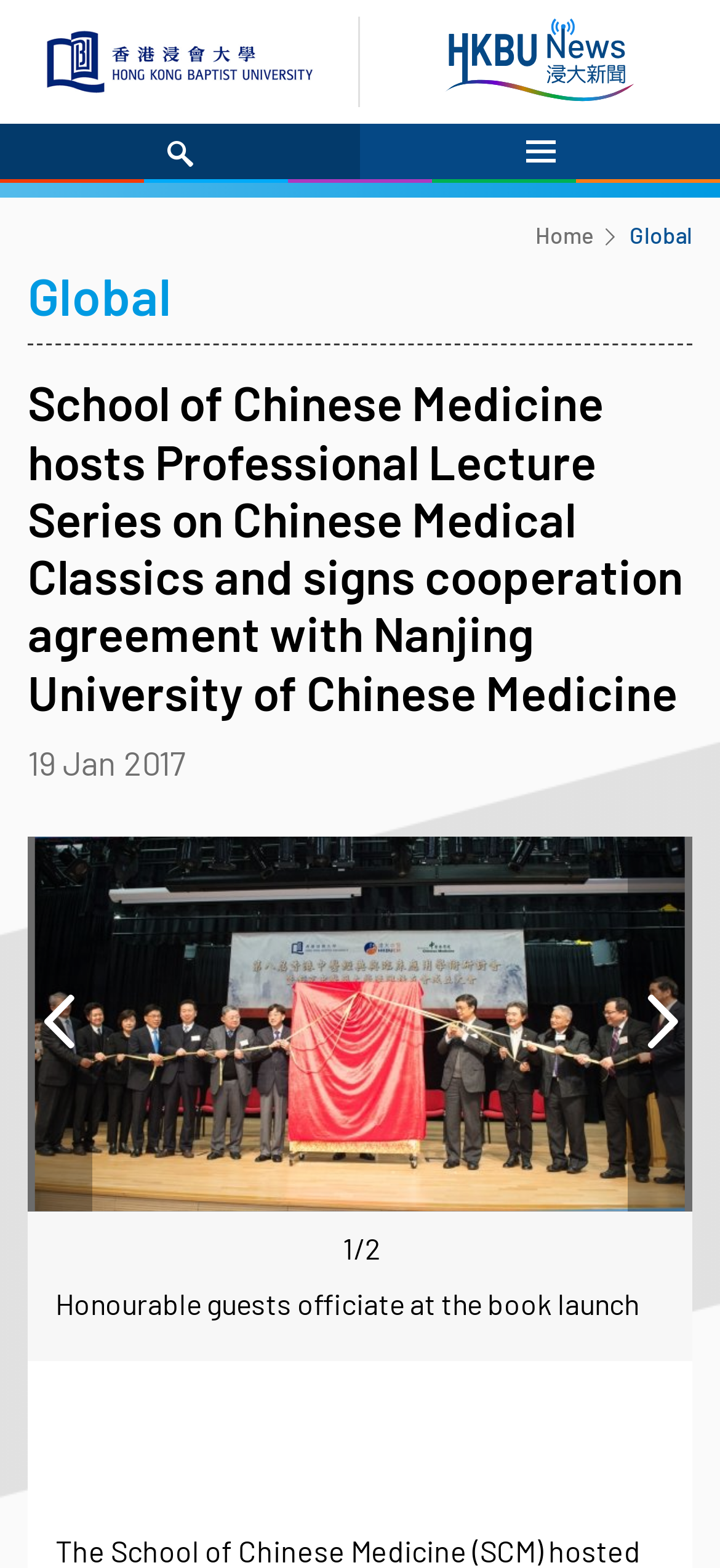Please identify the bounding box coordinates of the element I need to click to follow this instruction: "Click the Hong Kong Baptist University link".

[0.0, 0.01, 0.5, 0.068]